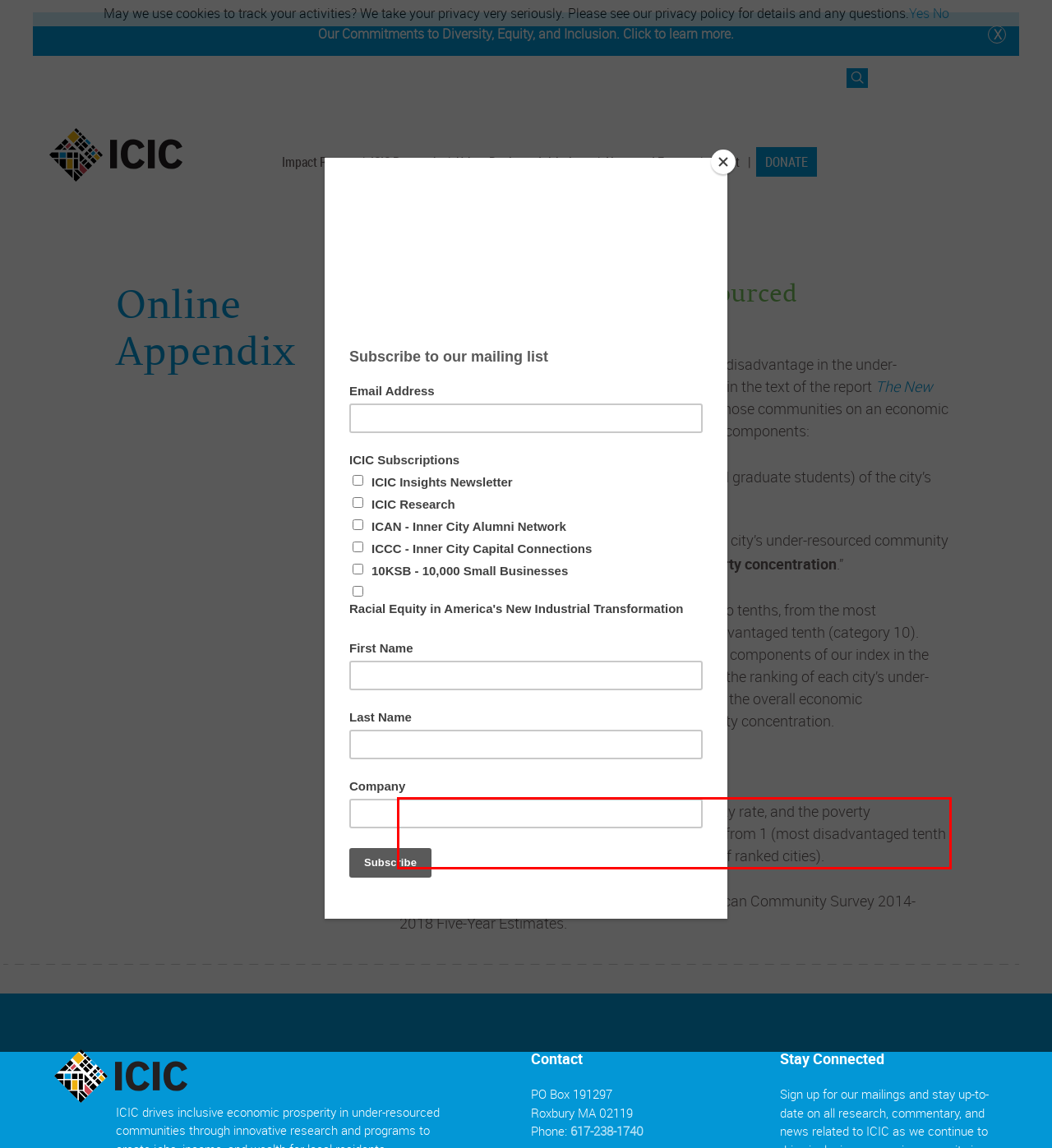Please look at the webpage screenshot and extract the text enclosed by the red bounding box.

Note: For the overall disadvantage index, the poverty rate, and the poverty concentration, the values shown in the table range from 1 (most disadvantaged tenth of ranked cities) to 10 (least disadvantaged tenth of ranked cities).